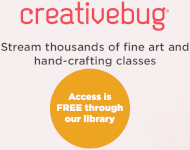Offer an in-depth description of the image shown.

The image features the logo of "Creativebug," a platform dedicated to streaming a vast array of fine art and hand-crafting classes. Prominently displayed beneath the logo are the words: "Stream thousands of fine art and hand-crafting classes." Additionally, there is a striking yellow circle stating, "Access is FREE through our library," highlighting the availability of this resource at no cost to users. This image serves to promote the valuable creative learning opportunities available through local libraries, encouraging community members to engage in artistic pursuits.